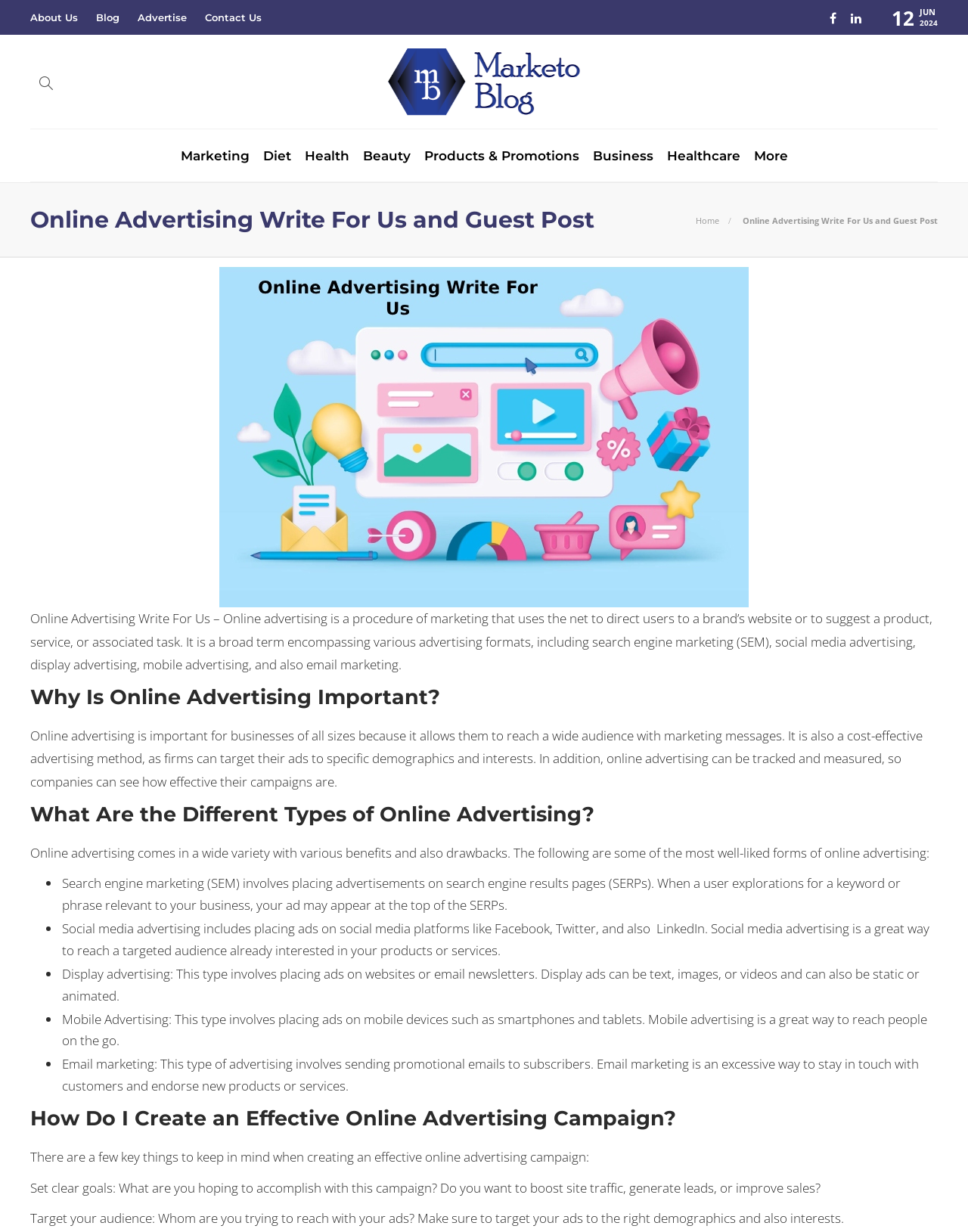What is the goal of creating an effective online advertising campaign?
Based on the visual details in the image, please answer the question thoroughly.

According to the webpage, when creating an effective online advertising campaign, one should set clear goals, such as boosting site traffic, generating leads, or improving sales.